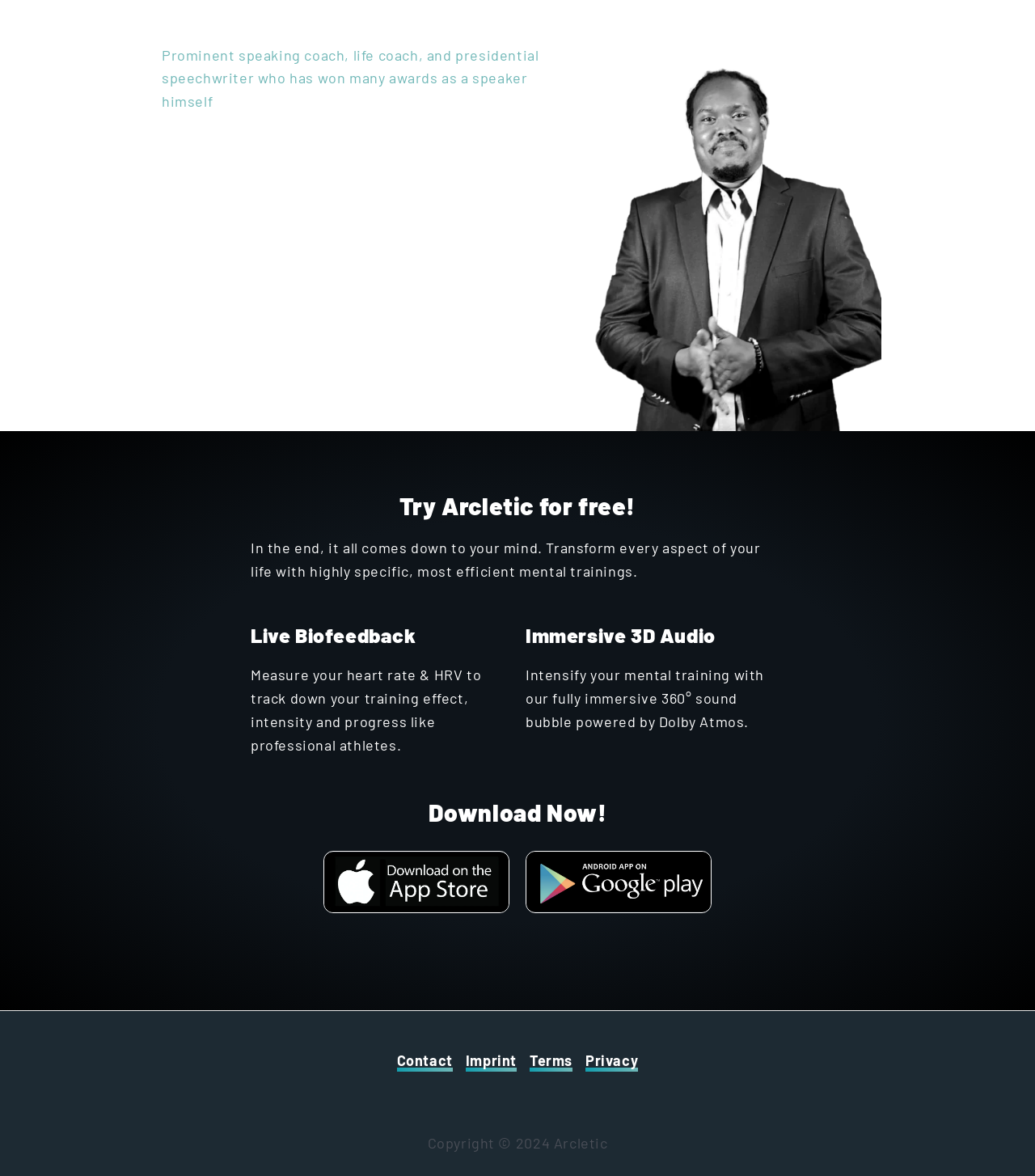Please reply with a single word or brief phrase to the question: 
What is the copyright year of Arcletic?

2024